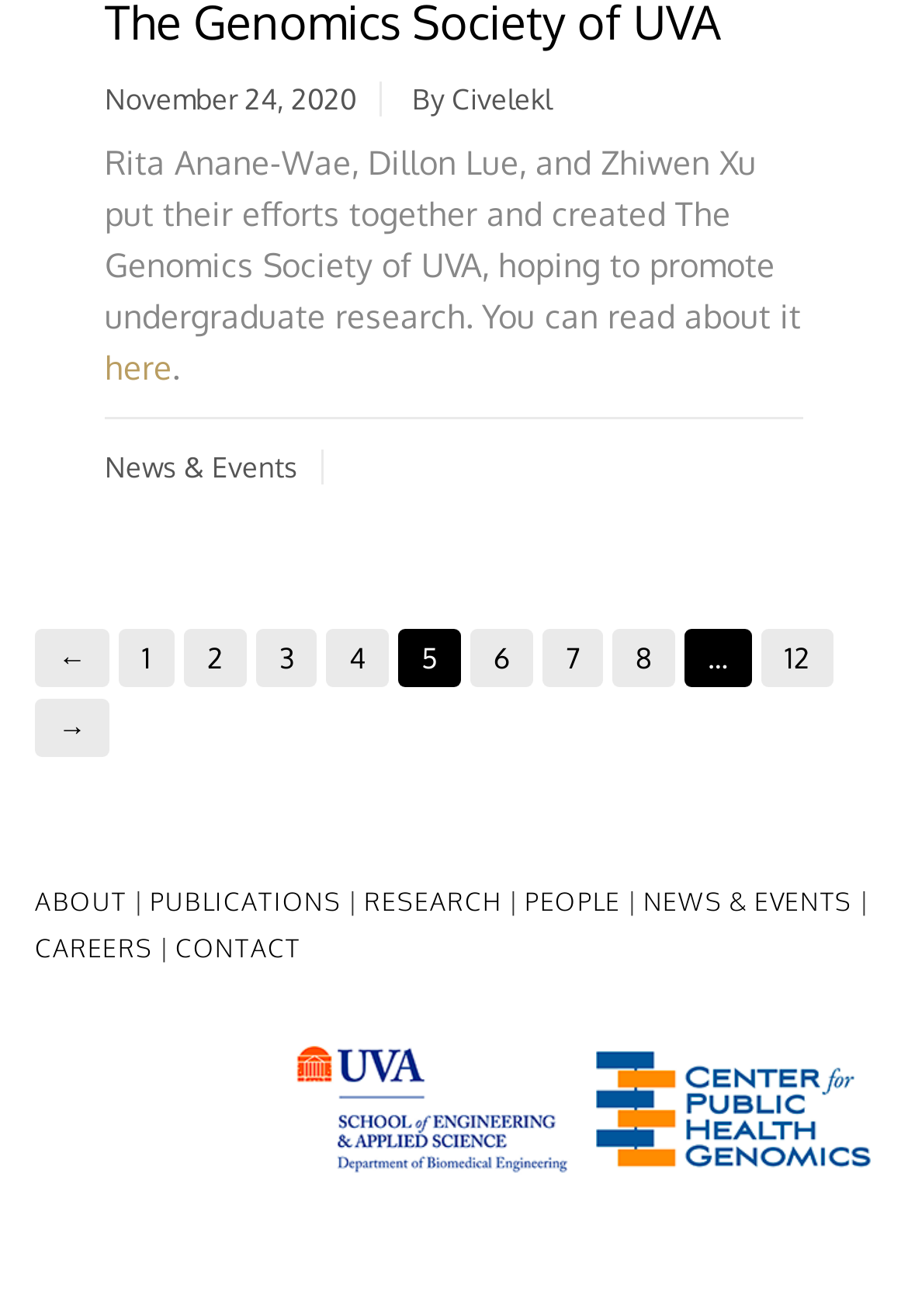Identify the bounding box coordinates of the region I need to click to complete this instruction: "Visit the 'PUBLICATIONS' page".

[0.165, 0.673, 0.376, 0.697]